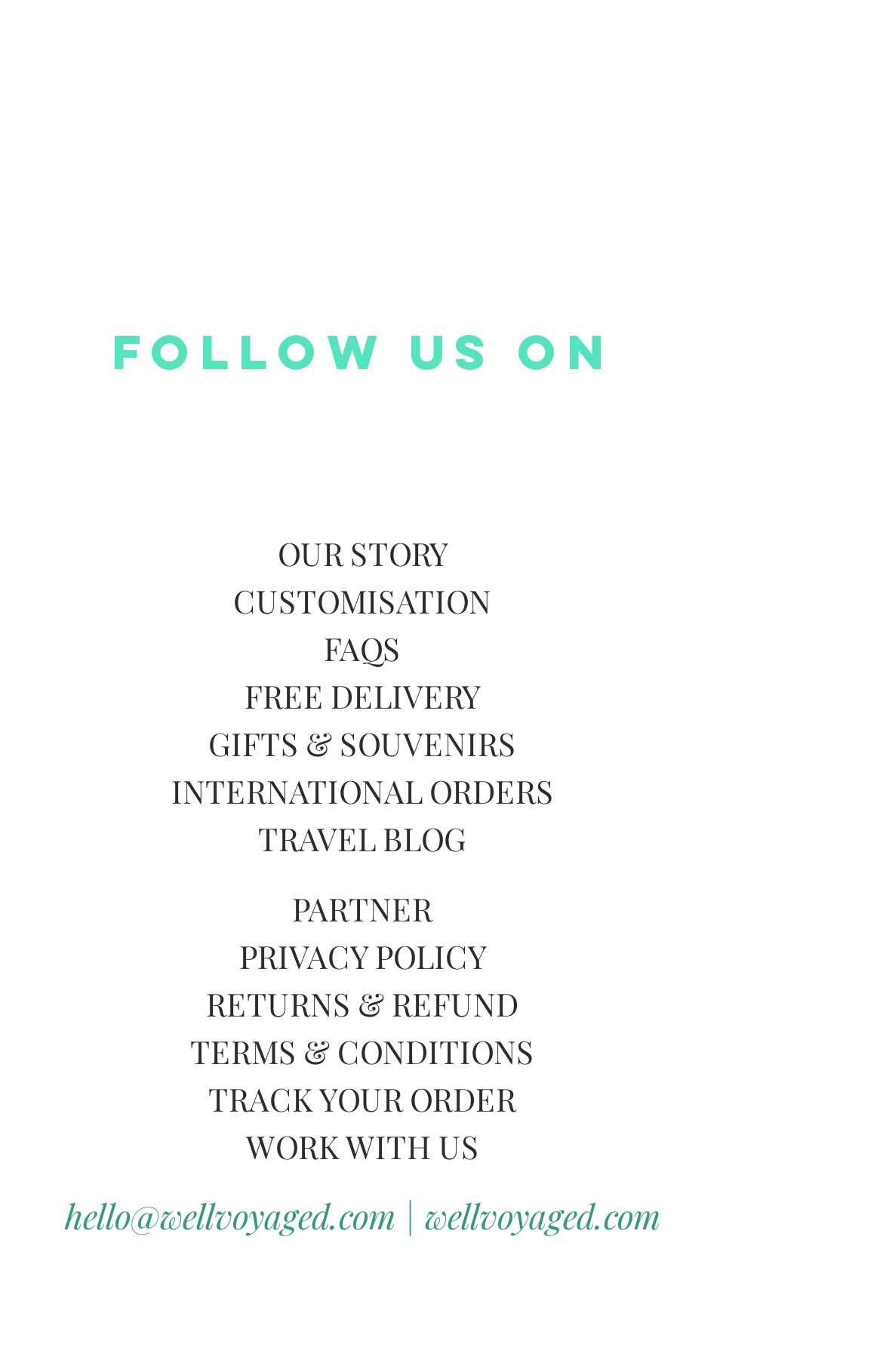Locate the bounding box of the UI element described by: "เดาว่าบริสุทธิ์คือหยดน้ำสุดท้าย: เดวิด อี. เคลลี่ ต้องหยุด" in the given webpage screenshot.

None